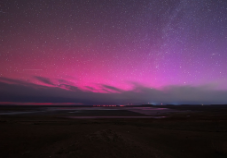Describe the scene in the image with detailed observations.

The image captures a breathtaking view of the night sky illuminated by vibrant hues of pink and purple, reminiscent of an aurora borealis. Below this enchanting display, the calm landscape stretches out towards a horizon dotted with distant lights, likely from a nearby settlement or city. The foreground features a dark, sandy terrain, adding depth and contrast to the luminous sky above. This stunning photograph embodies the beauty of nature's light shows, offering a serene yet dramatic impression of the universe.